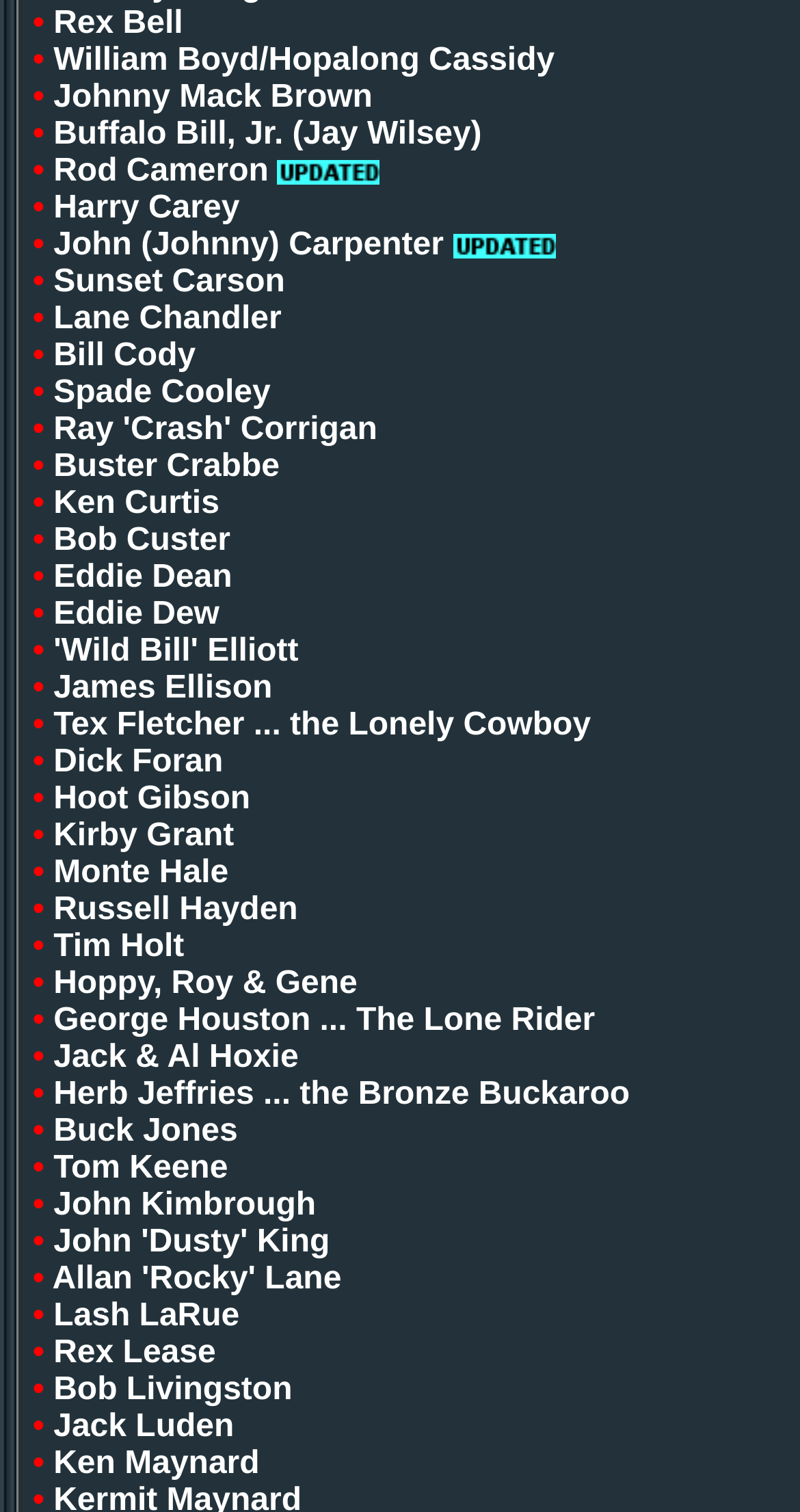Specify the bounding box coordinates of the area that needs to be clicked to achieve the following instruction: "Visit William Boyd/Hopalong Cassidy".

[0.067, 0.028, 0.693, 0.052]